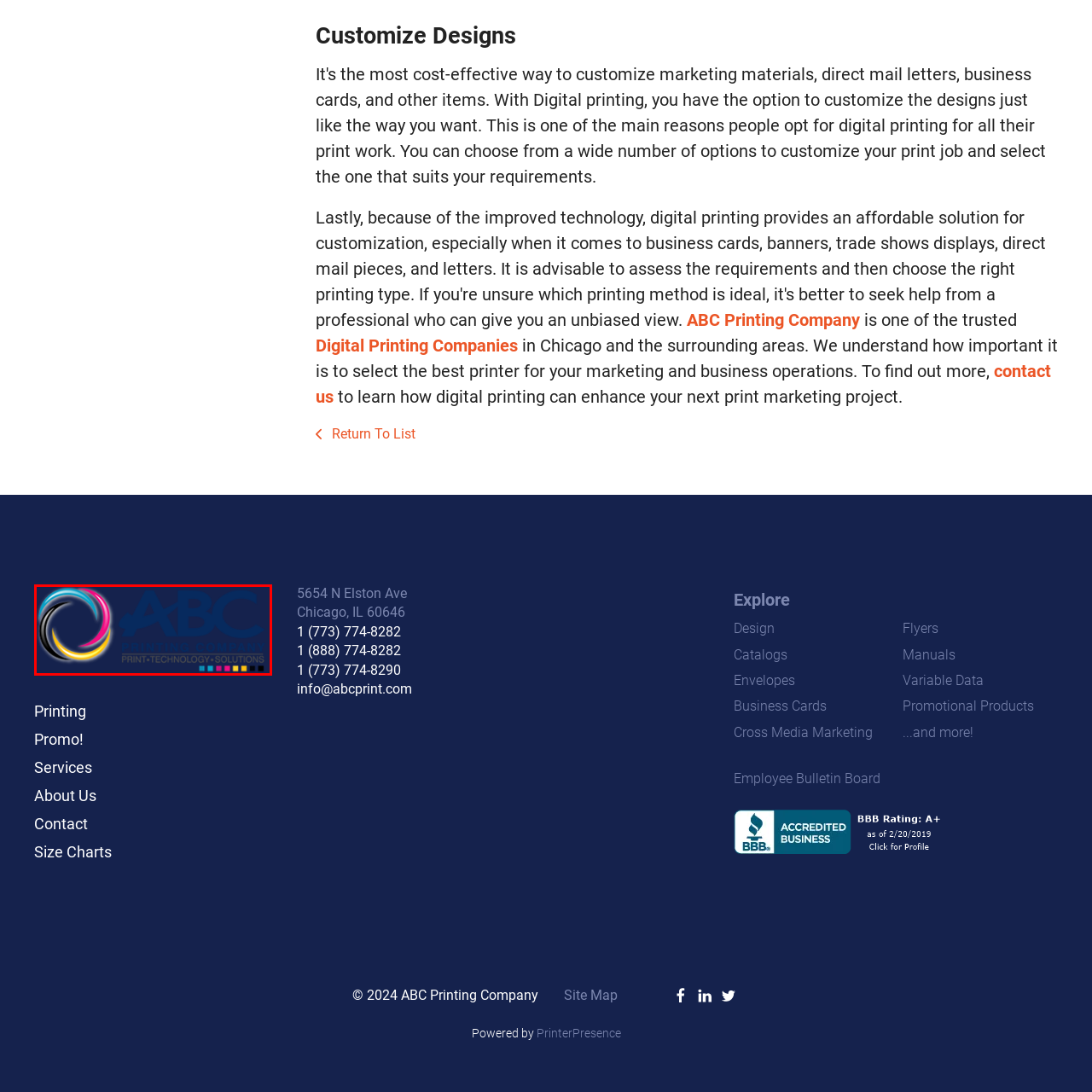Deliver a detailed explanation of the elements found in the red-marked area of the image.

The image showcases the logo of ABC Printing Company, prominently featuring a vibrant swirl of colors representing the four key hues in color printing: black, cyan, magenta, and yellow. This colorful design not only symbolizes the printing industry but also conveys creativity and innovation. Adjacent to the swirl, the company name "ABC PRINTING COMPANY" is displayed in bold blue lettering, emphasizing its presence in the market. Below the name, the tagline "PRINT • TECHNOLOGY • SOLUTIONS" succinctly highlights the company's commitment to modern printing technology and comprehensive solutions for its clients. This logo encapsulates the essence of a trusted digital printing service in Chicago, aiming to enhance marketing and business operations.